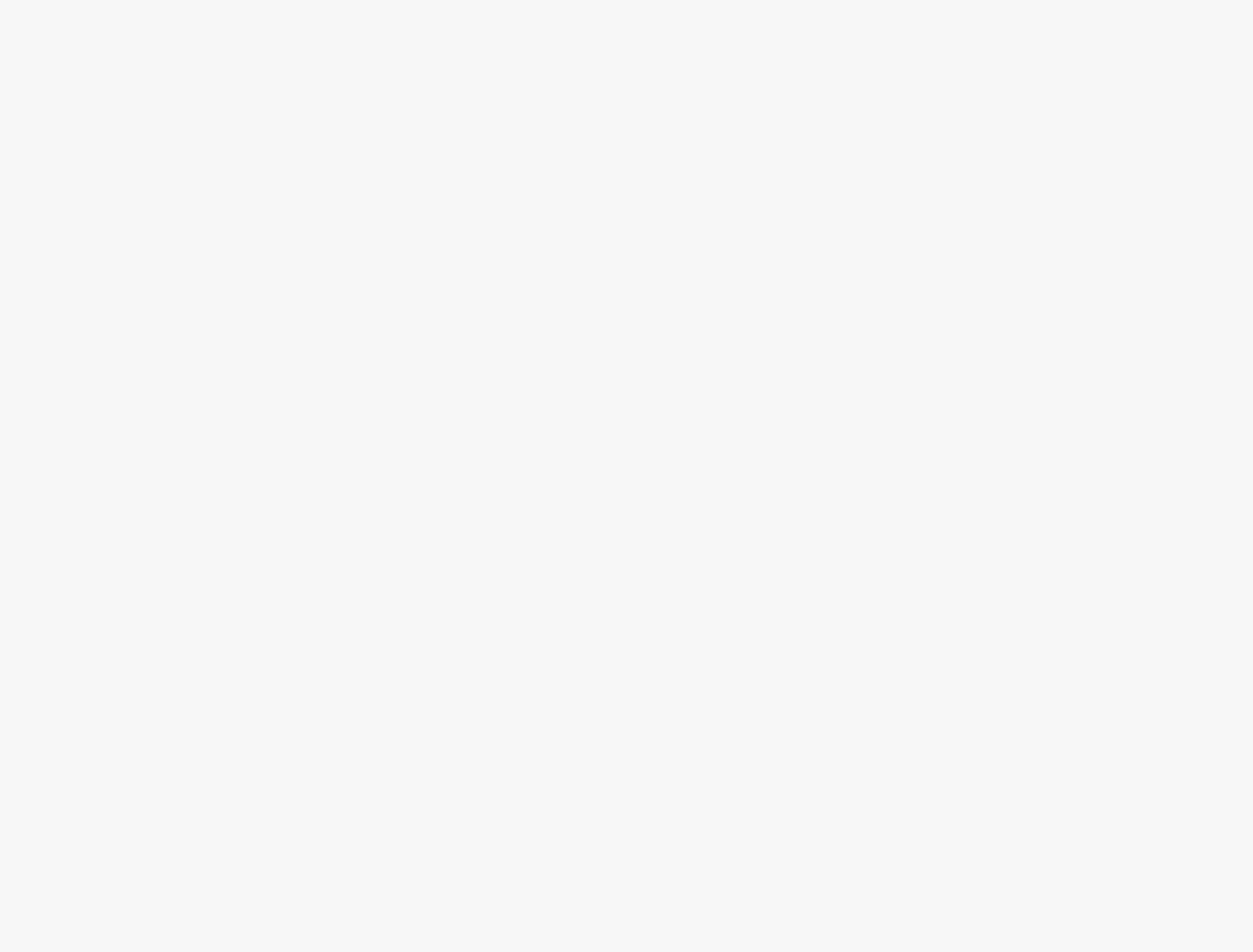Please answer the following question using a single word or phrase: 
What is the name of the official source for Temple news?

Temple Now